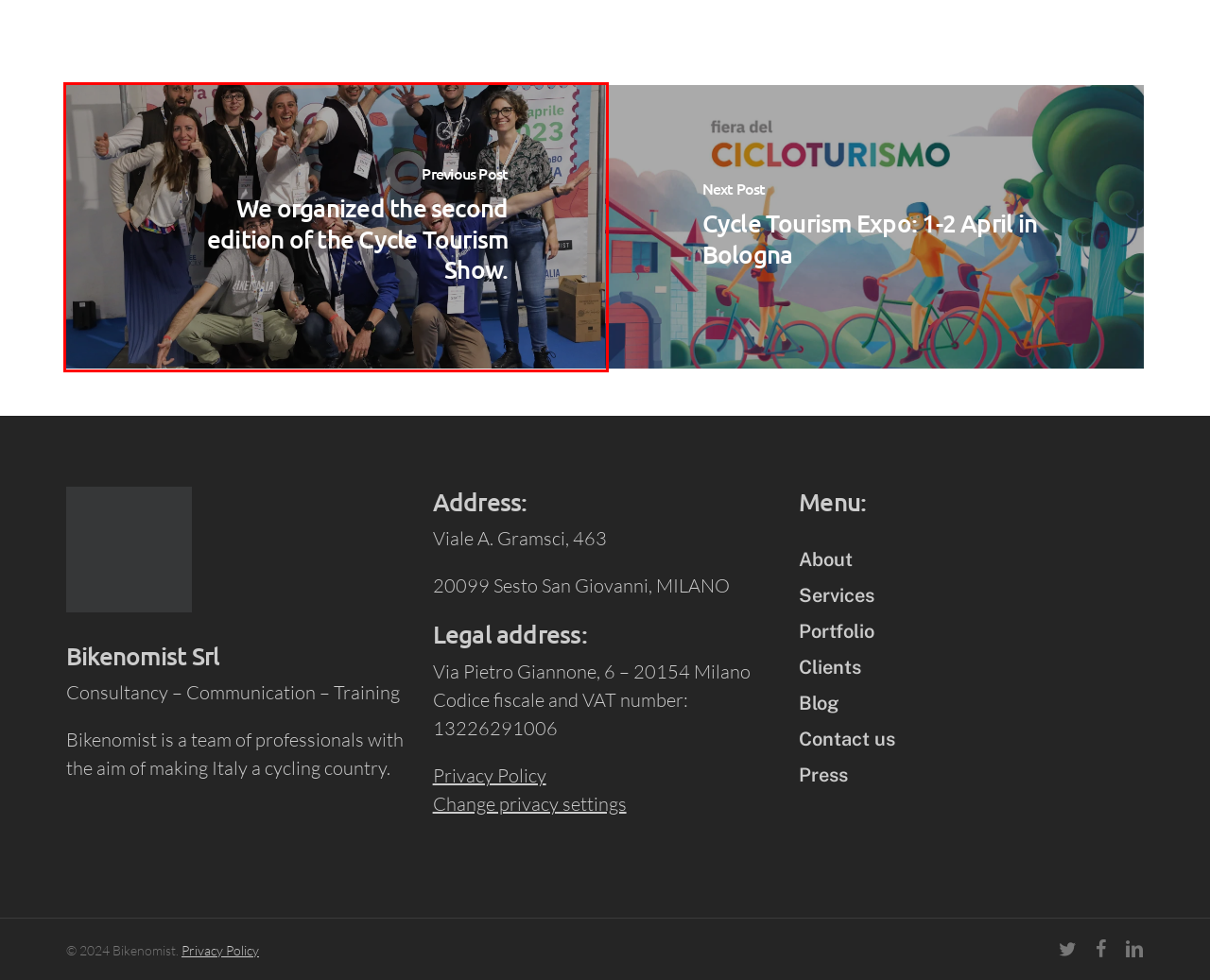Consider the screenshot of a webpage with a red bounding box and select the webpage description that best describes the new page that appears after clicking the element inside the red box. Here are the candidates:
A. Privacy Policy - Bikenomist
B. Fiera del Cicloturismo - Fiera del Cicloturismo
C. Informativa sulla privacy - Bikenomist
D. Bikenomist - From Bike to Business - Bikenomist
E. Blog Archivi - Bikenomist
F. Cycle Tourism Expo: 1-2 April in Bologna - Bikenomist
G. Home - MOBILITARS
H. We organized the second edition of the Cycle Tourism Show. - Bikenomist

H